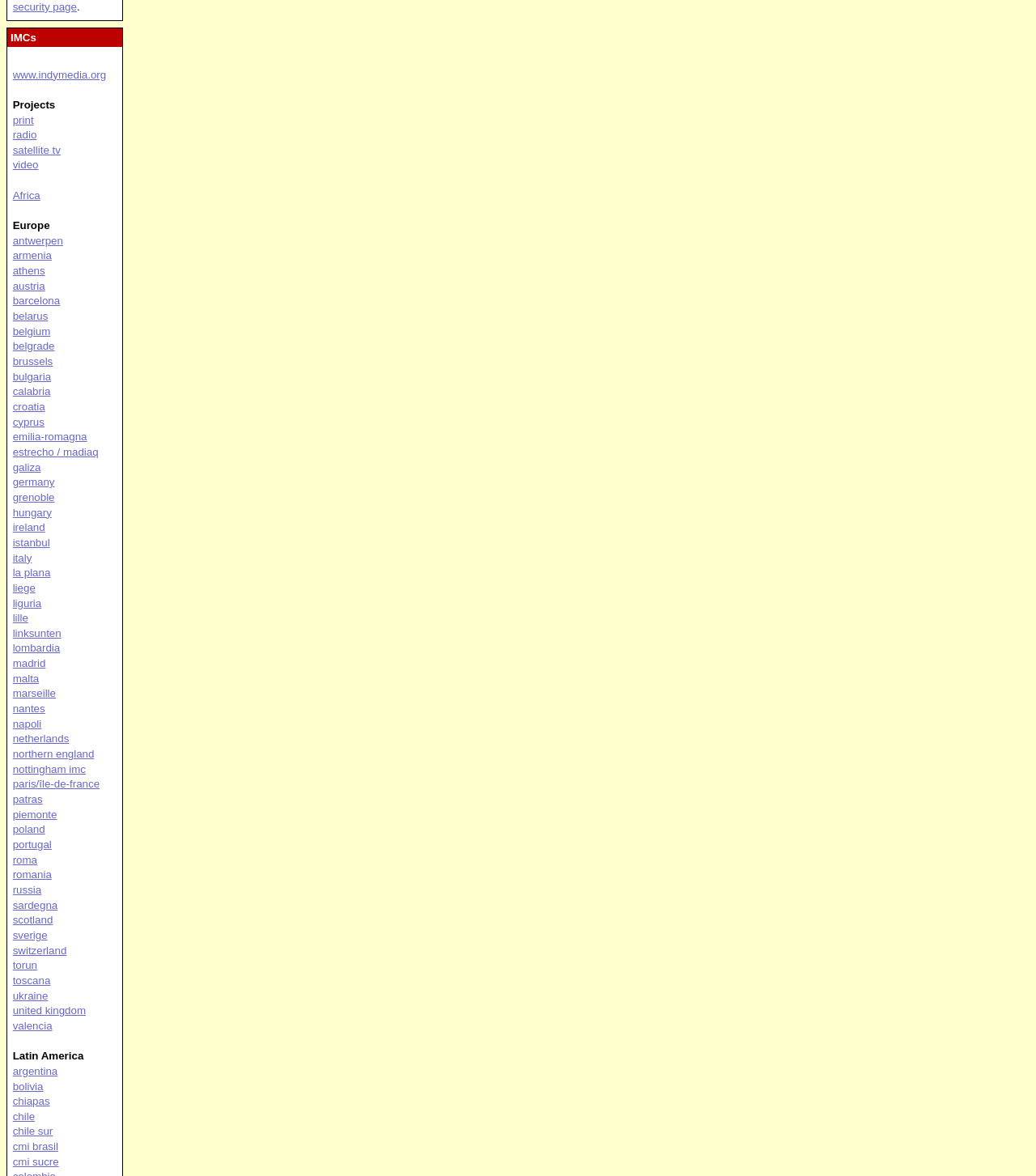How many links are there under the 'Europe' category?
Please look at the screenshot and answer using one word or phrase.

23